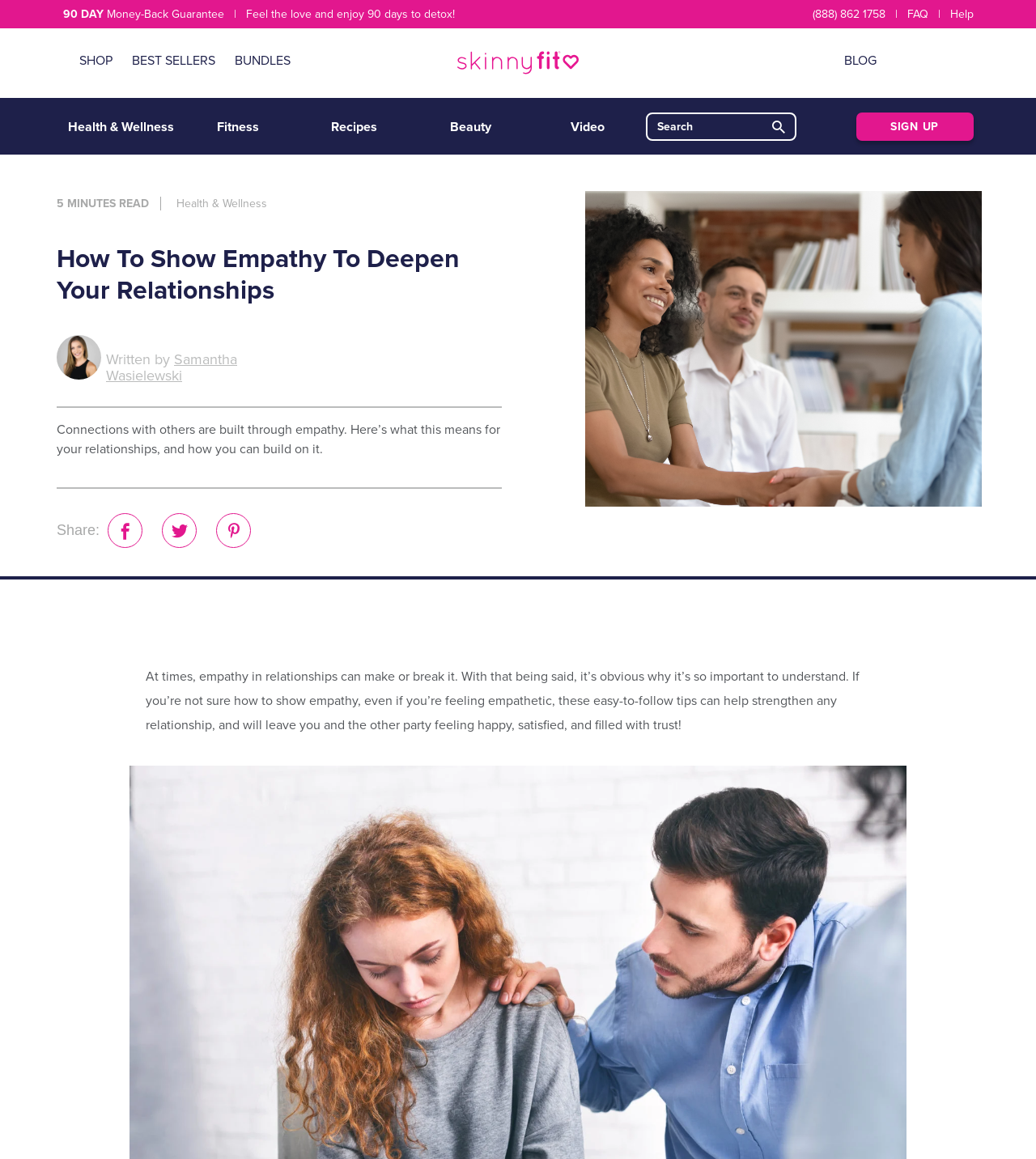Create a detailed description of the webpage's content and layout.

This webpage appears to be a blog or article page focused on relationships and empathy. At the top, there is a header section with a 90-day money-back guarantee, a phone number, and links to FAQ and Help. Below this, there is a navigation menu with links to SHOP, BEST SELLERS, BUNDLES, and BLOG.

To the right of the navigation menu, there is a large image. Below the image, there are links to various categories, including Health & Wellness, Fitness, Recipes, Beauty, and Video.

In the main content area, there is a search bar with a search button. Above the search bar, there is a link to SIGN UP. Below the search bar, there is a heading that reads "How To Show Empathy To Deepen Your Relationships". This is followed by a subheading that indicates the article is a 5-minute read.

The article itself is written by Samantha Wasielewski and has a brief introduction that explains the importance of empathy in relationships. The main content of the article is not fully described in the accessibility tree, but it appears to provide tips on how to show empathy in relationships.

At the bottom of the article, there are links to share the content on Facebook, Twitter, and Pinterest. There is also a large block of text that summarizes the article, emphasizing the importance of empathy in relationships and how the article can help strengthen relationships.